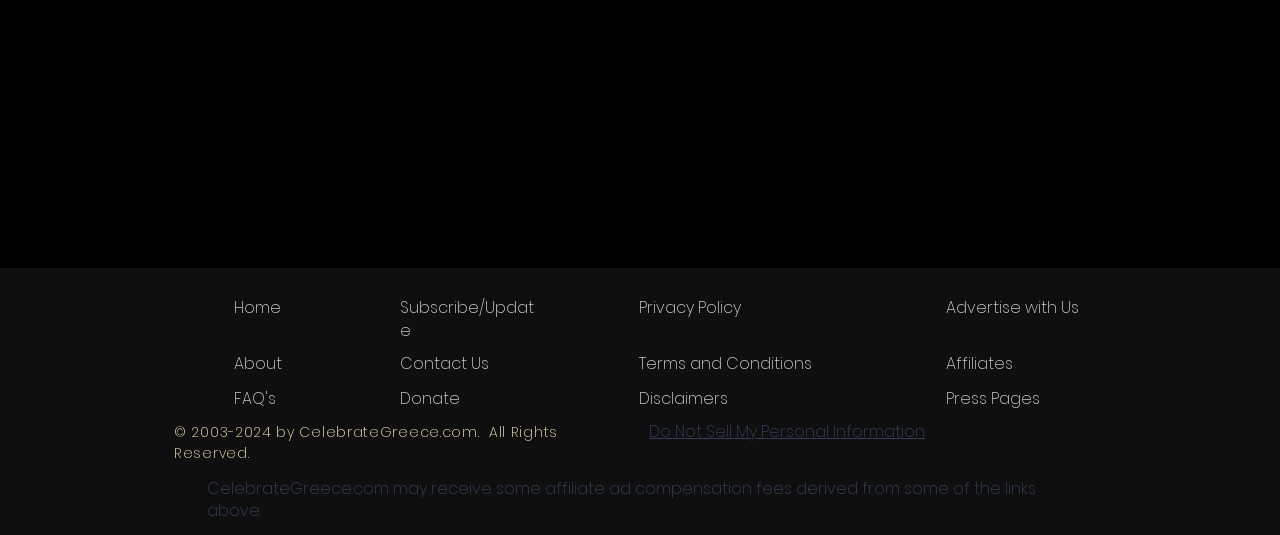Please find the bounding box for the UI element described by: "Advertise with Us".

[0.739, 0.554, 0.843, 0.597]